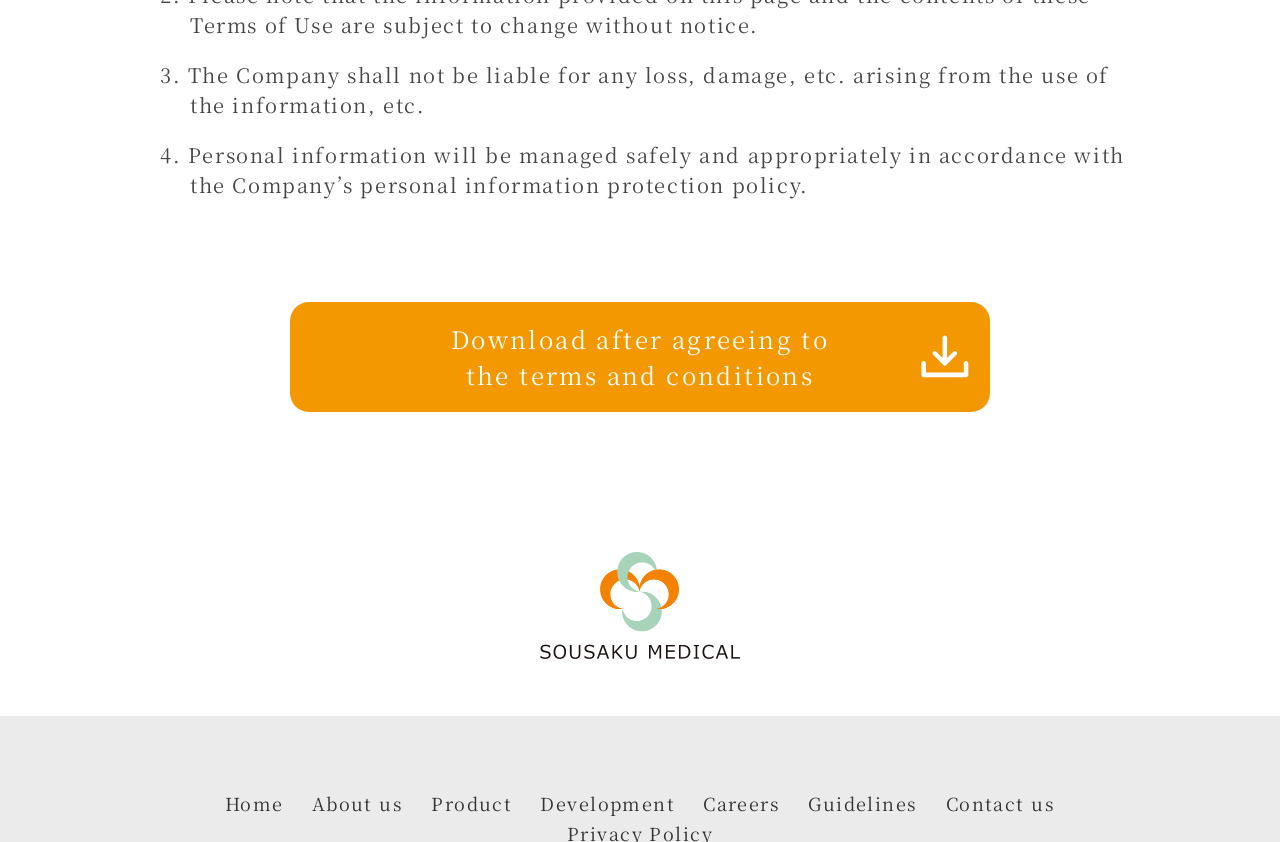Using the format (top-left x, top-left y, bottom-right x, bottom-right y), and given the element description, identify the bounding box coordinates within the screenshot: About us

[0.244, 0.938, 0.315, 0.969]